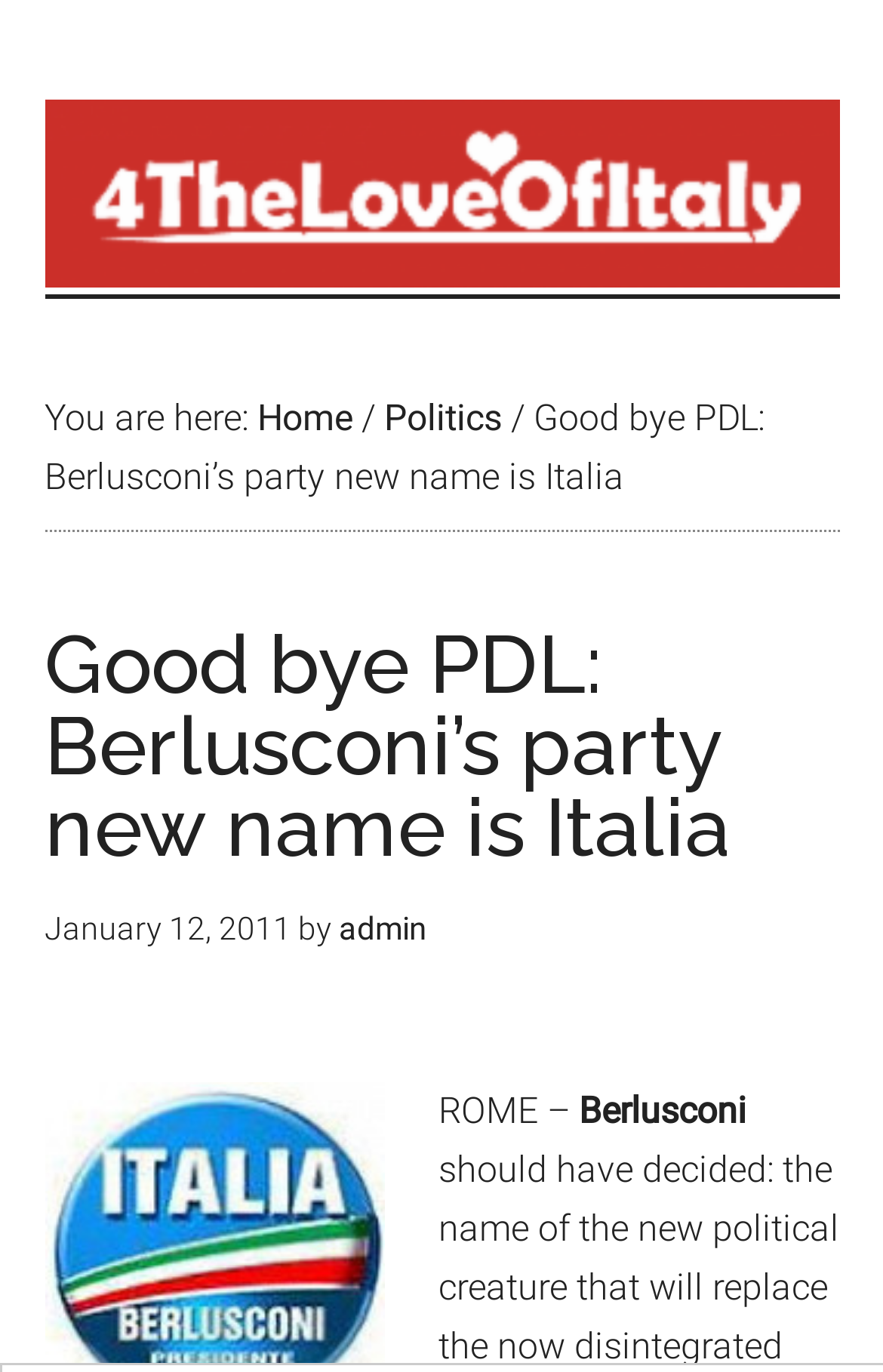Please give a concise answer to this question using a single word or phrase: 
When was the article published?

January 12, 2011